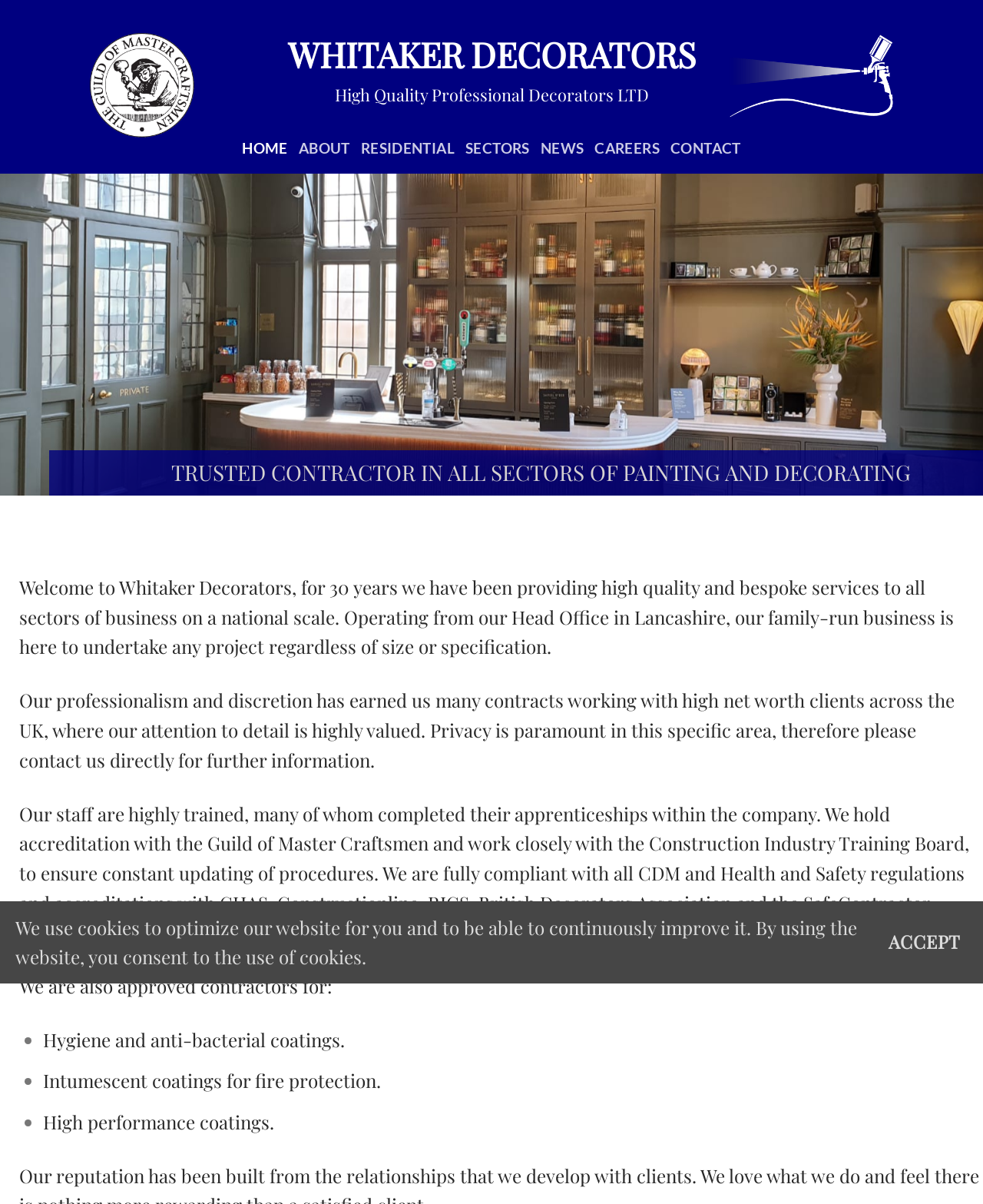Determine the bounding box coordinates for the element that should be clicked to follow this instruction: "Click the CONTACT link". The coordinates should be given as four float numbers between 0 and 1, in the format [left, top, right, bottom].

[0.682, 0.101, 0.754, 0.144]